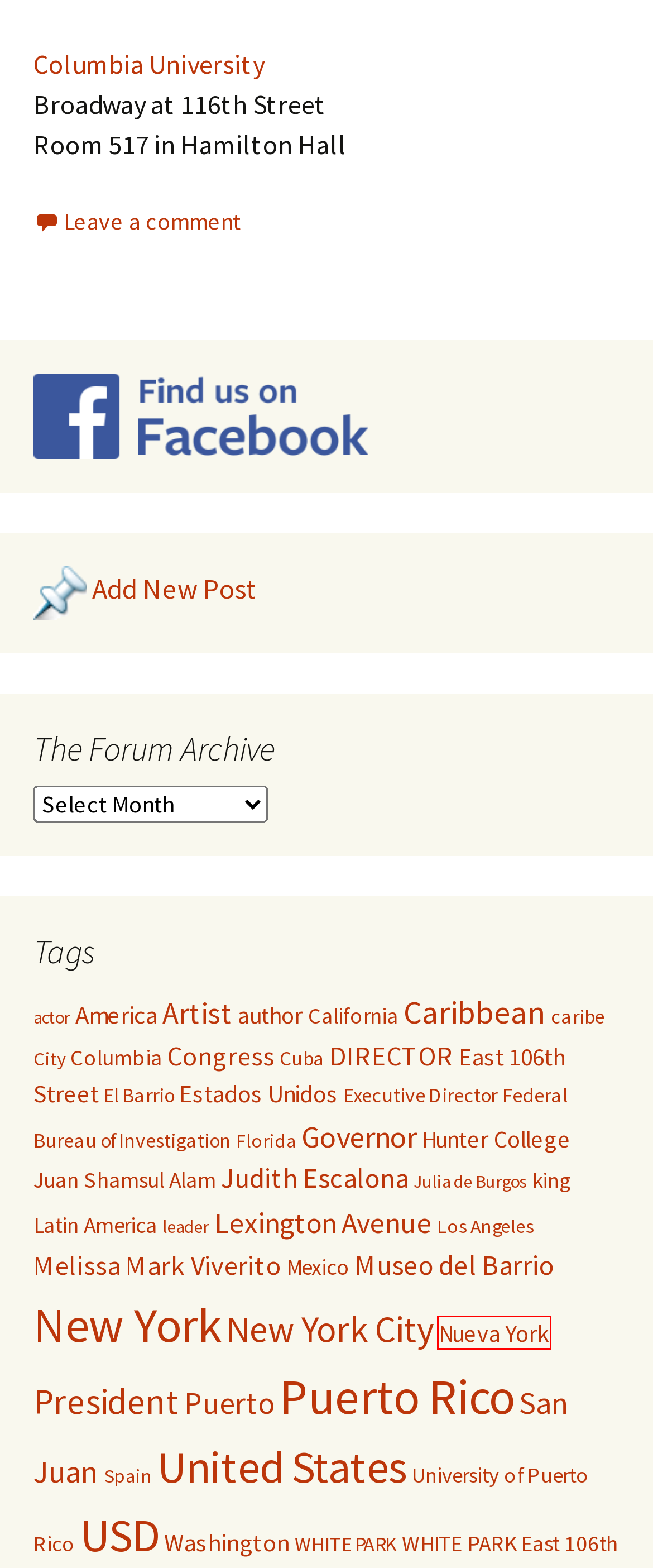You’re provided with a screenshot of a webpage that has a red bounding box around an element. Choose the best matching webpage description for the new page after clicking the element in the red box. The options are:
A. University of Puerto Rico | Puerto Rico and the American Dream
B. Nueva York | Puerto Rico and the American Dream
C. Puerto Rico | Puerto Rico and the American Dream
D. Judith Escalona | Puerto Rico and the American Dream
E. America | Puerto Rico and the American Dream
F. East 106th Street | Puerto Rico and the American Dream
G. leader | Puerto Rico and the American Dream
H. San Juan | Puerto Rico and the American Dream

B